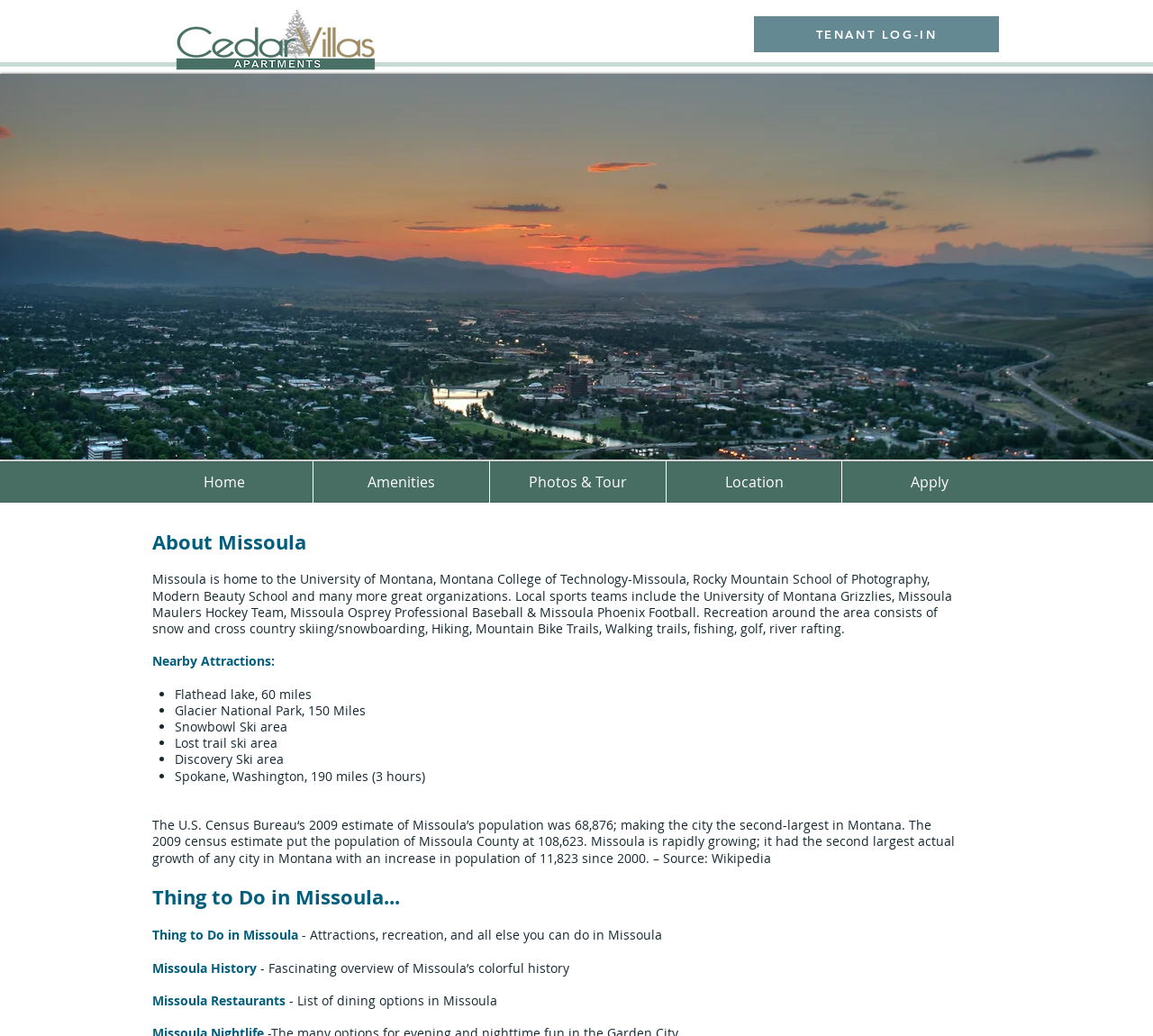Refer to the image and provide an in-depth answer to the question:
How many universities are mentioned in the webpage?

The webpage mentions two universities: the University of Montana and Montana College of Technology-Missoula, which are listed as organizations in Missoula.